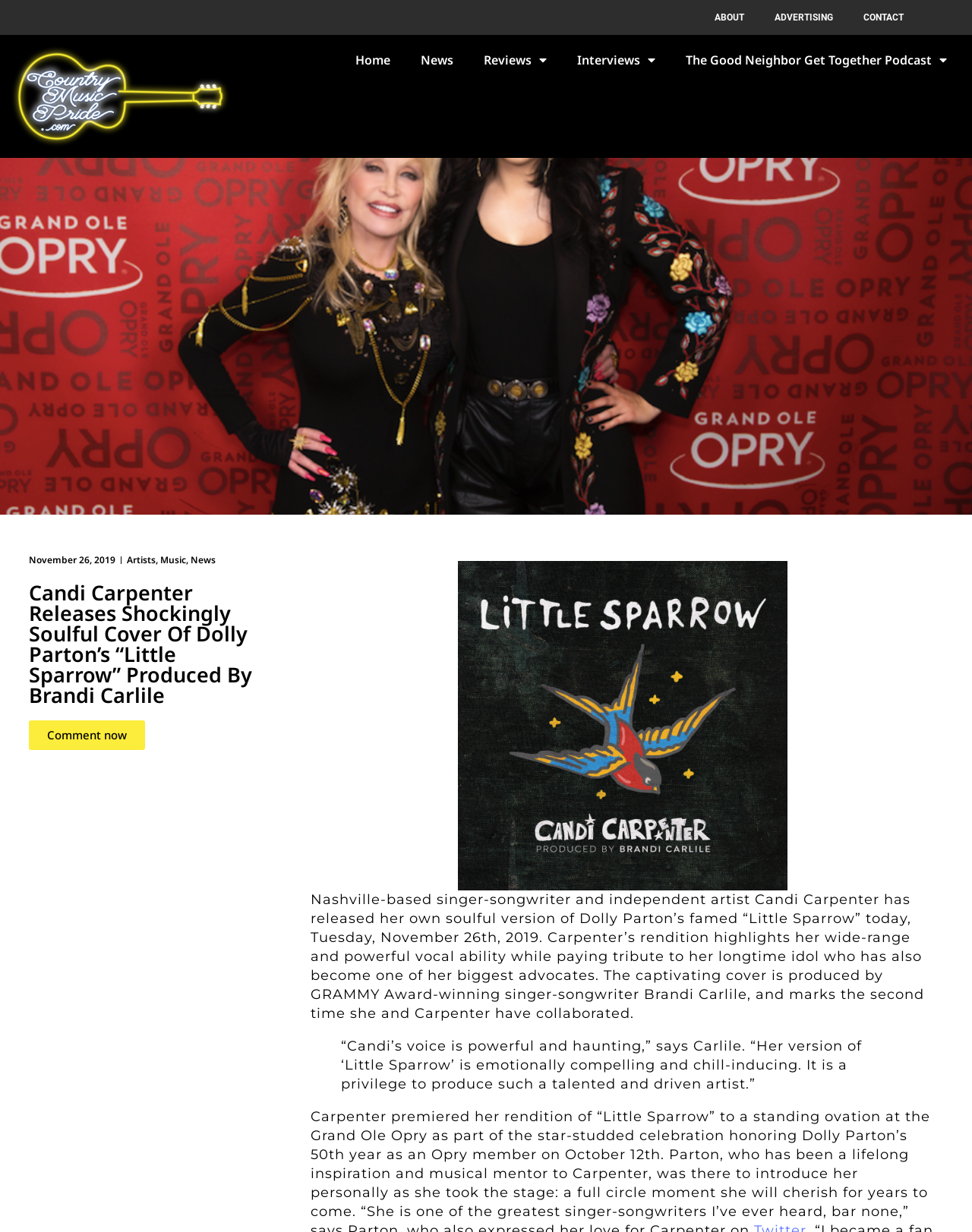Please identify the bounding box coordinates of the clickable region that I should interact with to perform the following instruction: "Click the 'Home' link". The coordinates should be expressed as four float numbers between 0 and 1, i.e., [left, top, right, bottom].

None